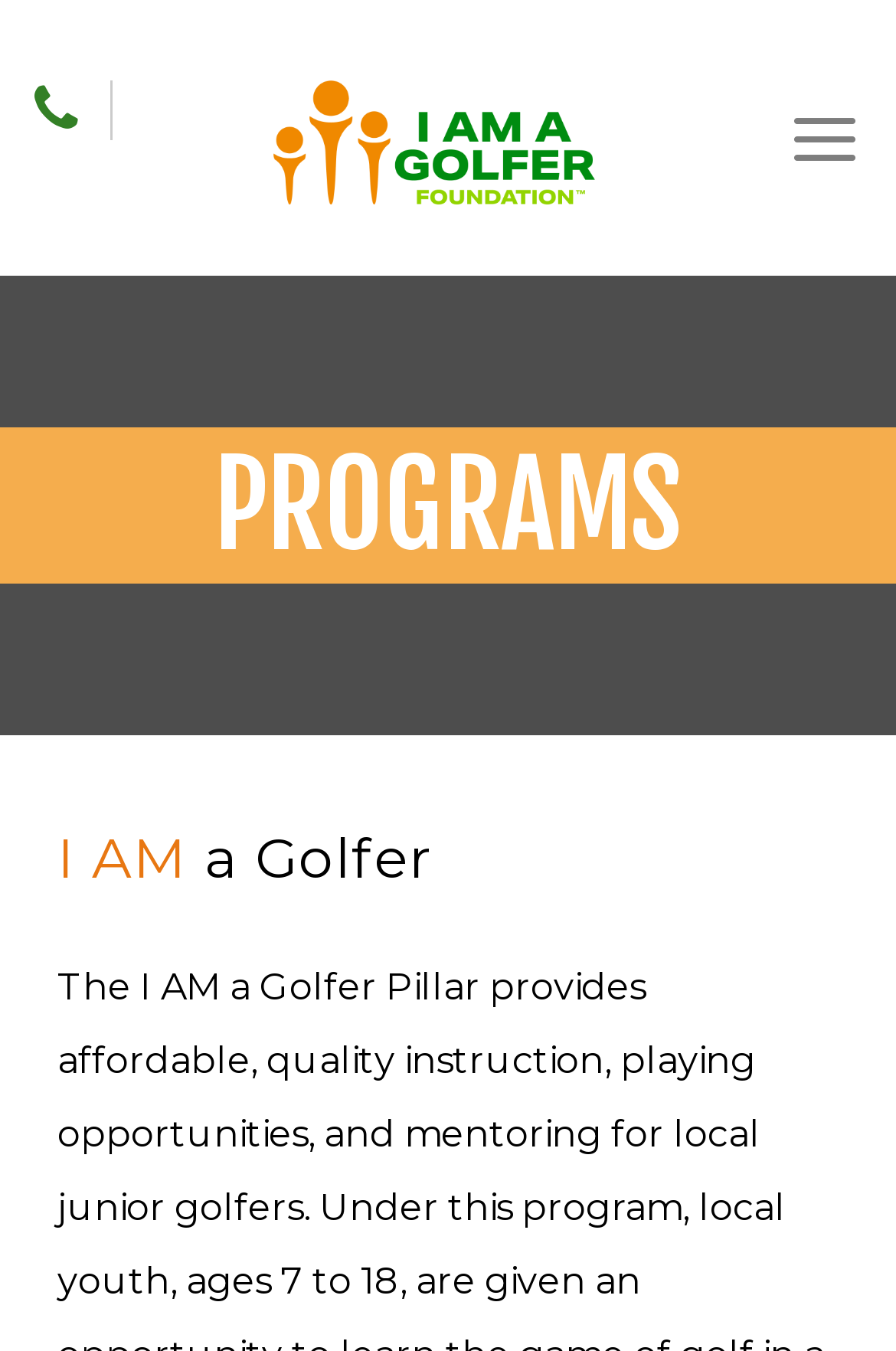Please find and report the bounding box coordinates of the element to click in order to perform the following action: "Go to the 'CONTACT US' page". The coordinates should be expressed as four float numbers between 0 and 1, in the format [left, top, right, bottom].

[0.16, 0.845, 0.386, 0.878]